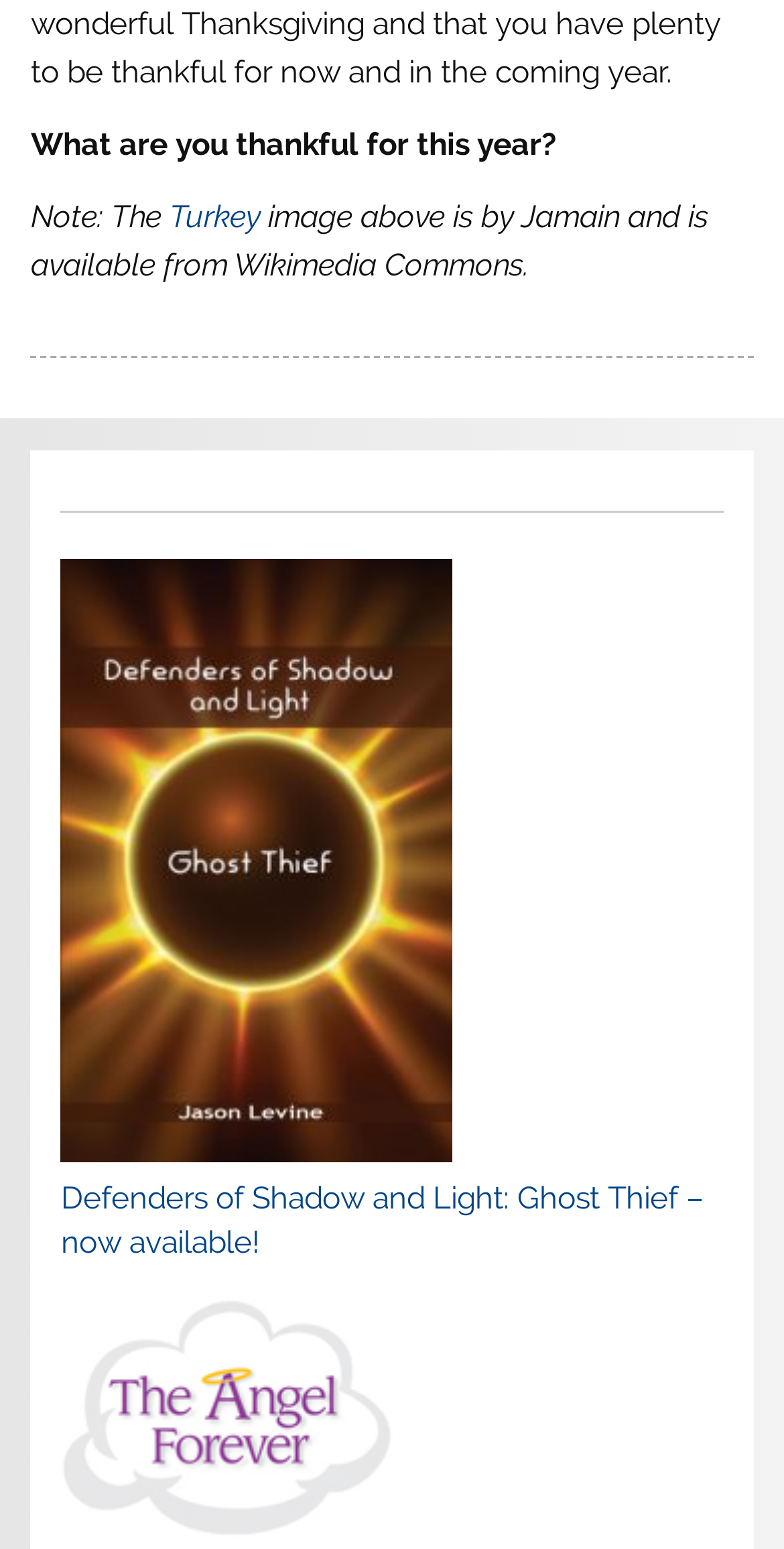Determine the bounding box coordinates for the UI element matching this description: "Turkey".

[0.216, 0.128, 0.331, 0.151]